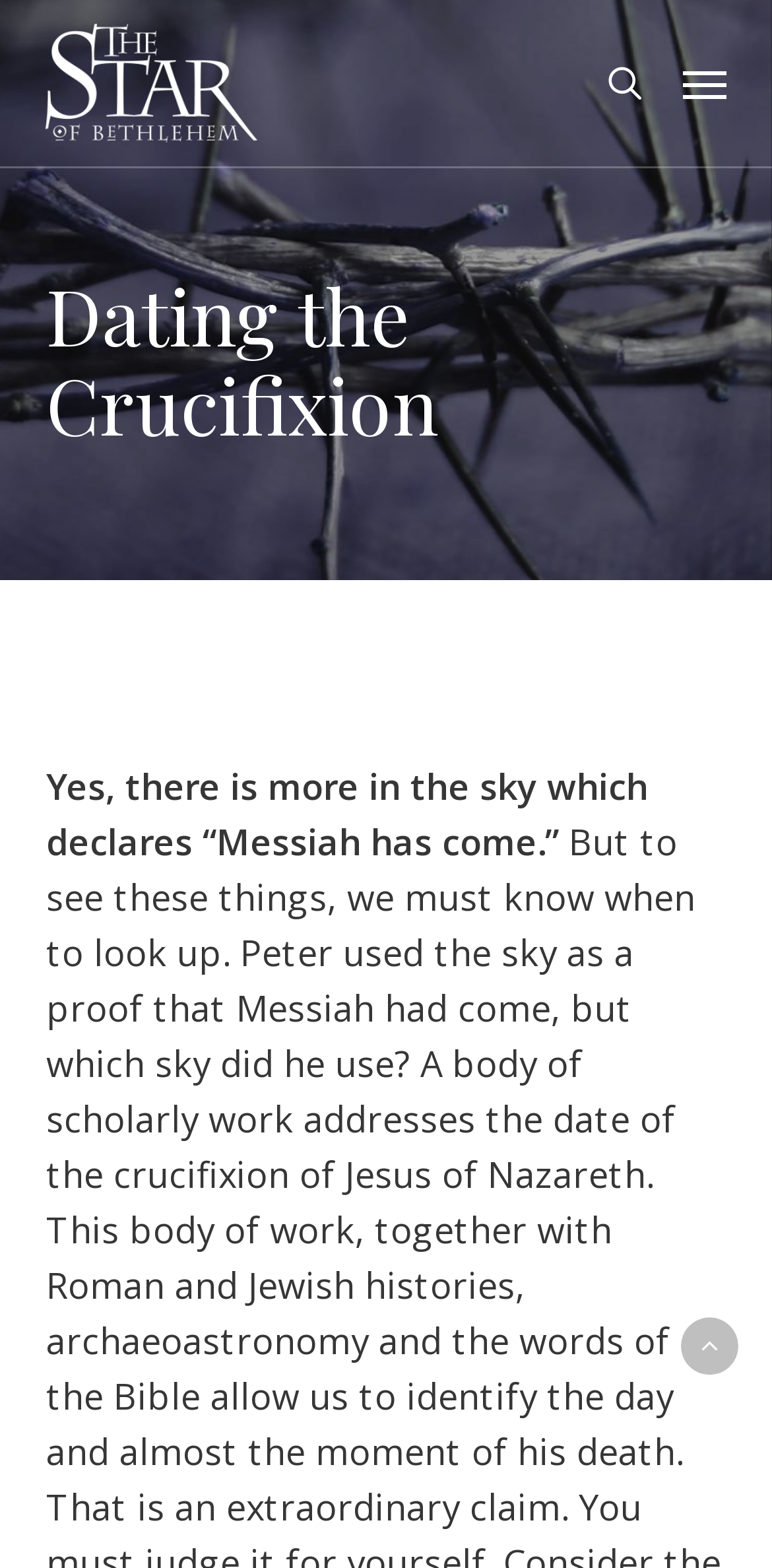Provide your answer in a single word or phrase: 
What is the main topic of this webpage?

Crucifixion